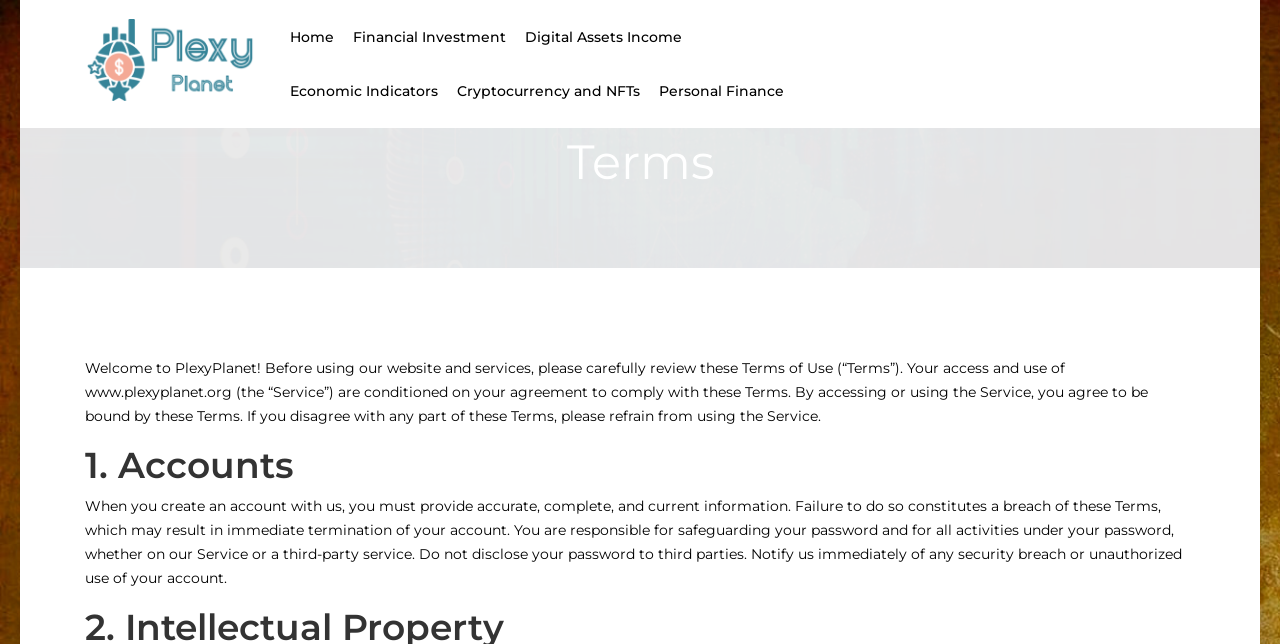Produce an elaborate caption capturing the essence of the webpage.

The webpage is titled "Terms ‣ PlexyPlanet" and has a logo at the top left corner. Below the logo, there is a navigation menu with five links: "Home", "Financial Investment", "Digital Assets Income", "Economic Indicators", and "Cryptocurrency and NFTs", followed by "Personal Finance" at the top right corner.

The main content of the webpage is divided into sections, starting with a heading "Terms" at the top center. Below the heading, there is a paragraph of text that explains the terms of use for the website and services, including the requirement to comply with the terms and the consequences of disagreeing with them.

Underneath the introductory paragraph, there is a section titled "1. Accounts" with a heading at the top left. This section contains a block of text that outlines the responsibilities of creating an account, including providing accurate information, safeguarding passwords, and notifying the website of any security breaches.